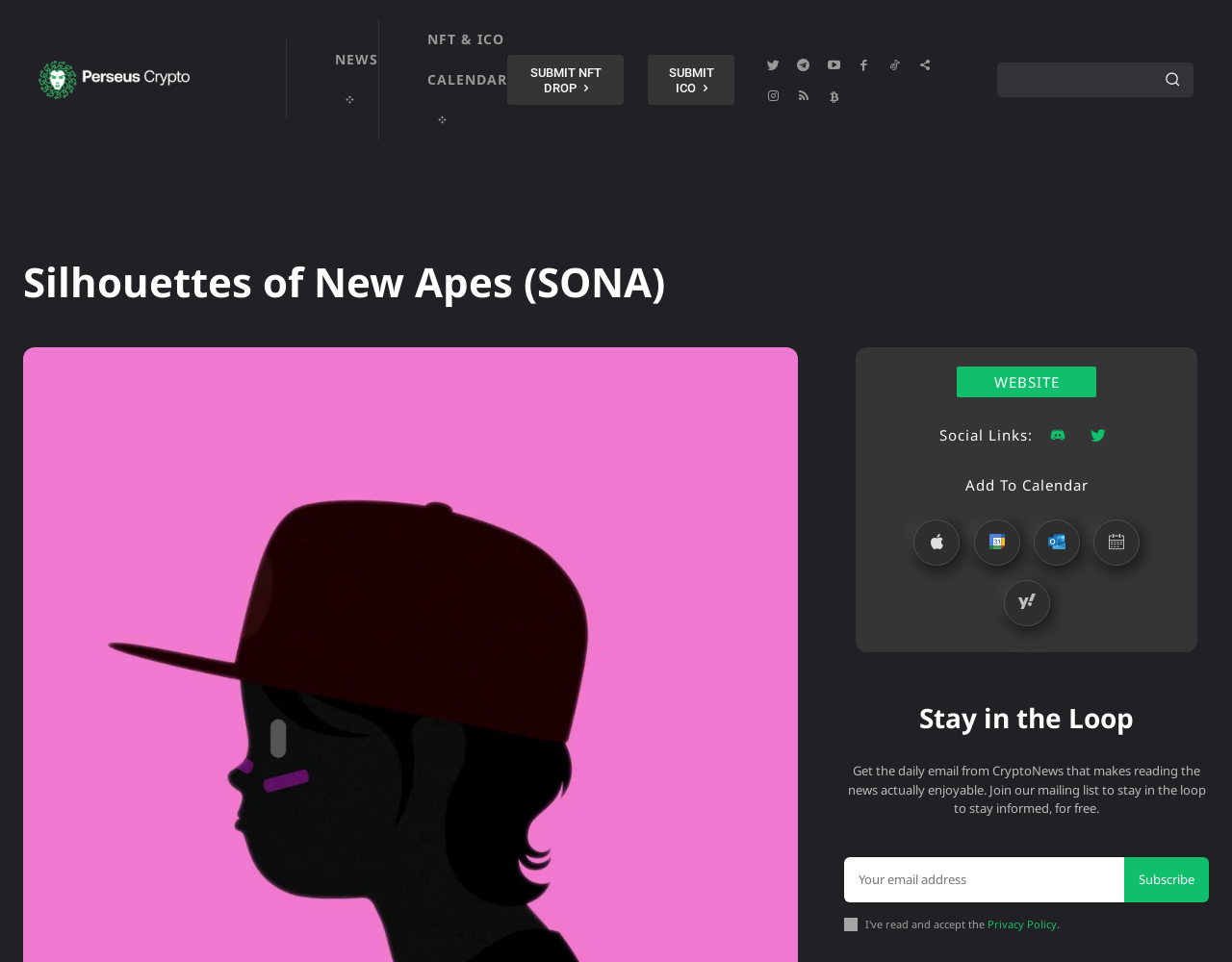Extract the bounding box coordinates of the UI element described by: "Corporate Image Consulting". The coordinates should include four float numbers ranging from 0 to 1, e.g., [left, top, right, bottom].

None